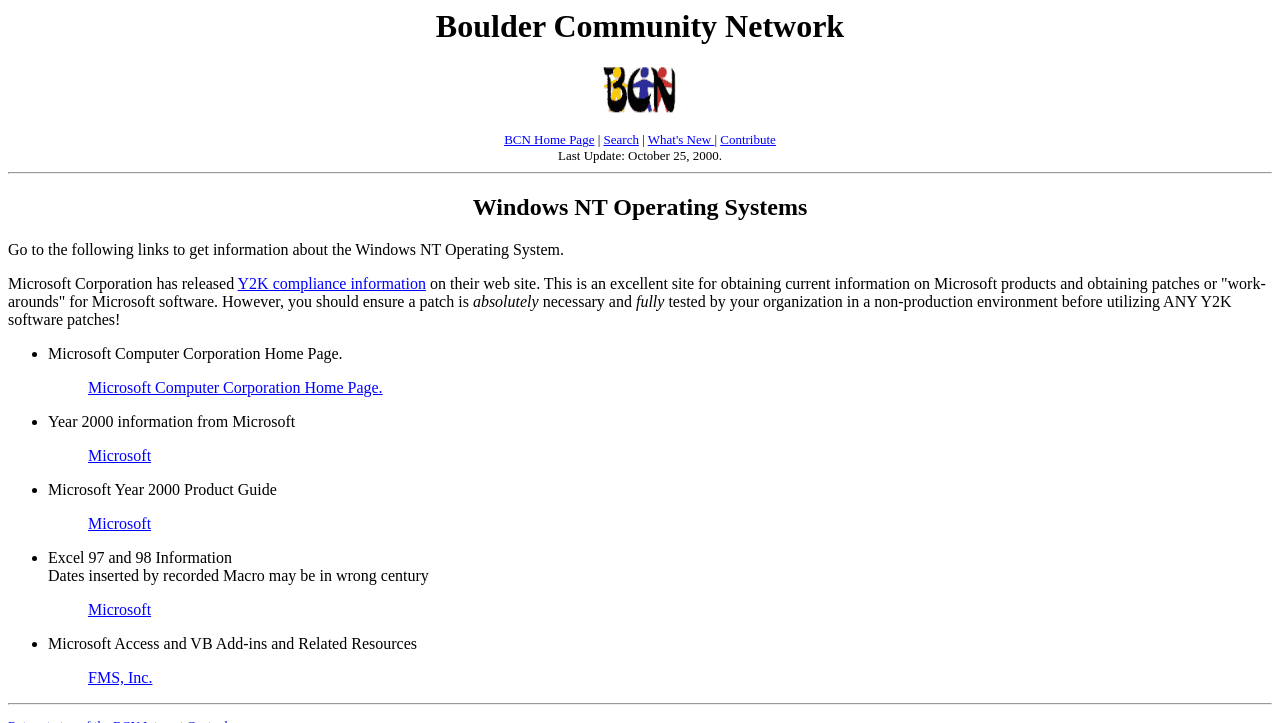Give a one-word or short phrase answer to the question: 
What is the topic of the webpage?

Windows NT Operating Systems